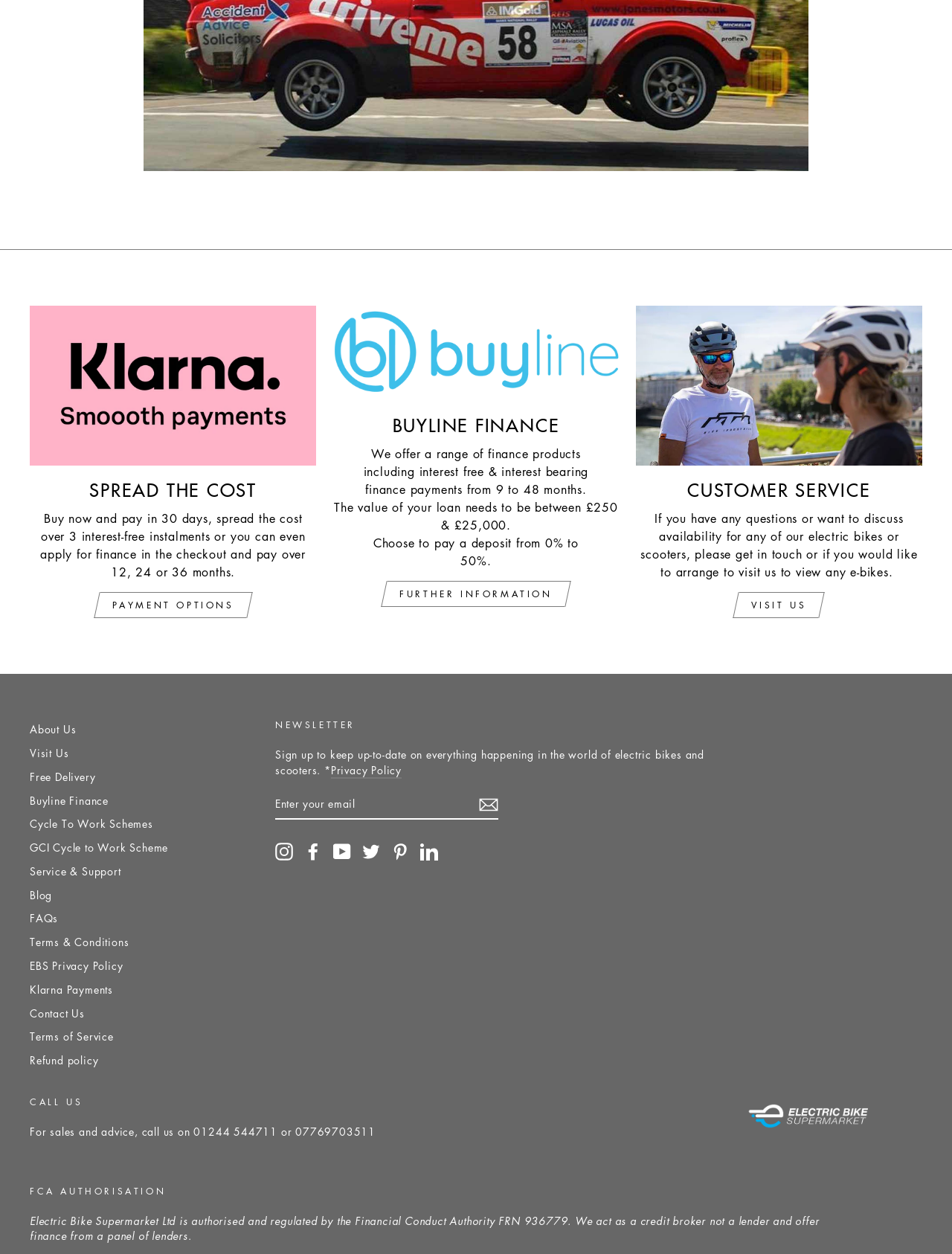From the screenshot, find the bounding box of the UI element matching this description: "Cycle To Work Schemes". Supply the bounding box coordinates in the form [left, top, right, bottom], each a float between 0 and 1.

[0.031, 0.648, 0.161, 0.665]